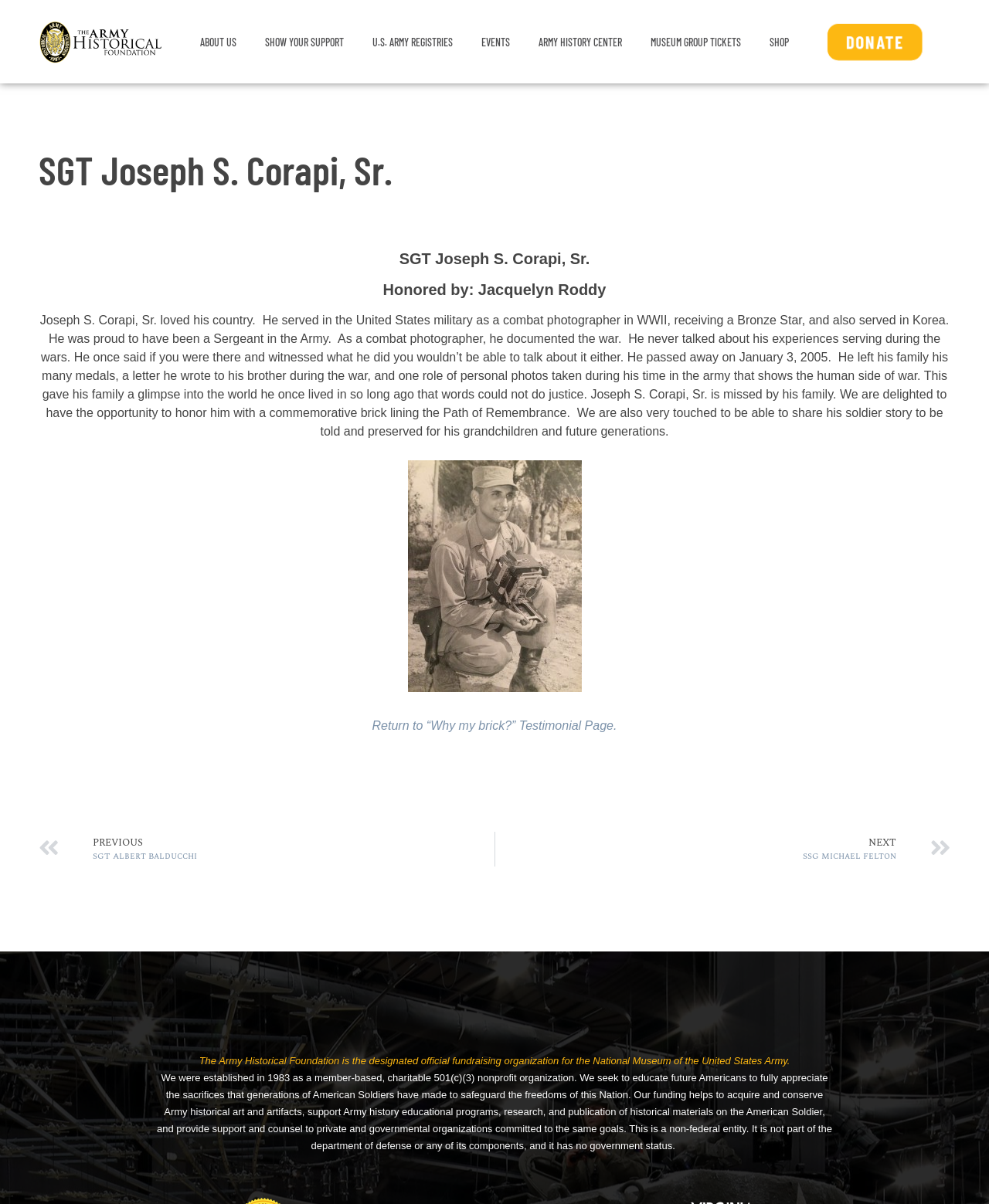What is the purpose of the commemorative brick?
Refer to the image and answer the question using a single word or phrase.

To honor Joseph S. Corapi, Sr.